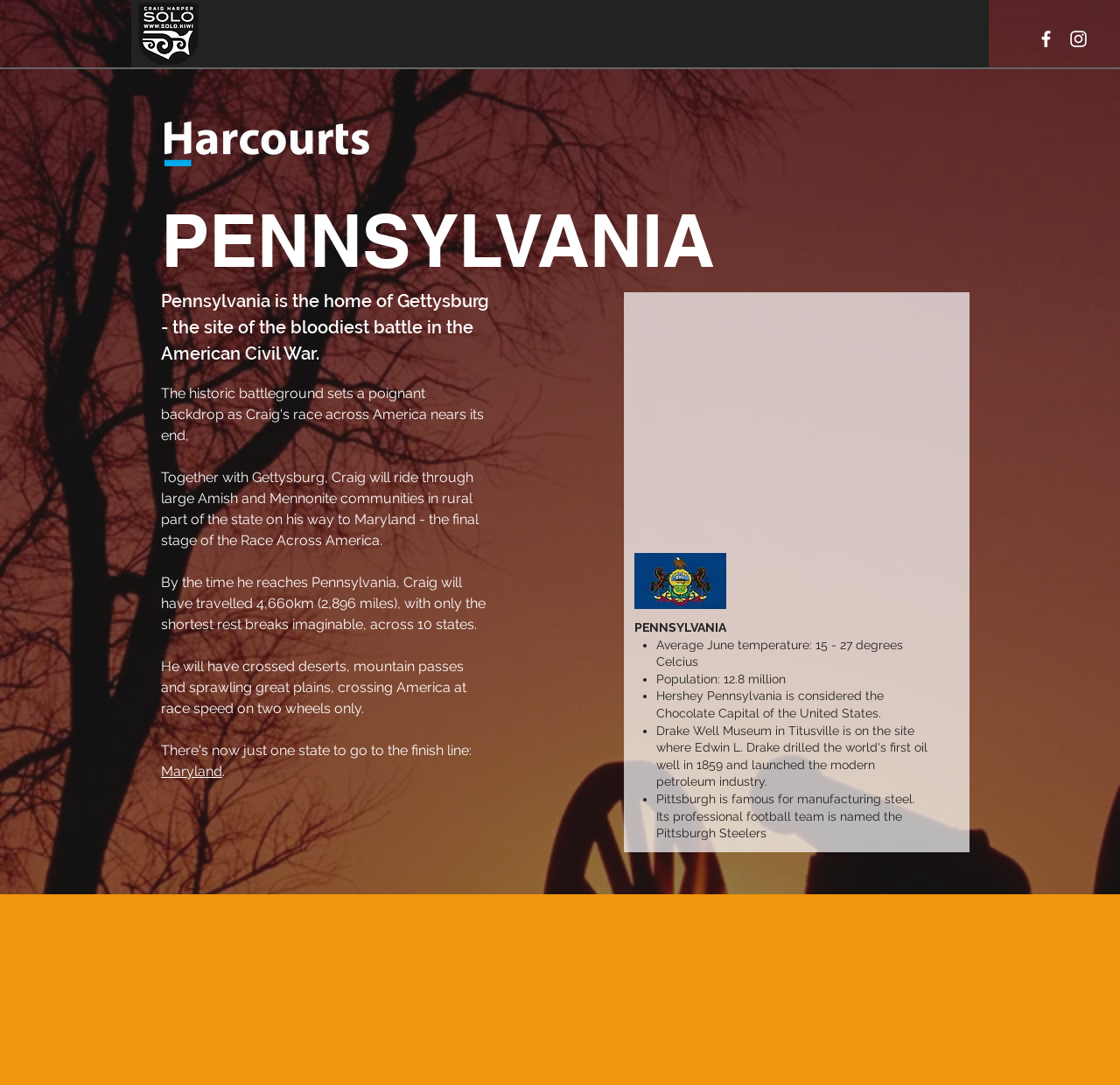Provide a single word or phrase answer to the question: 
What is the name of the cyclist?

Craig Harper